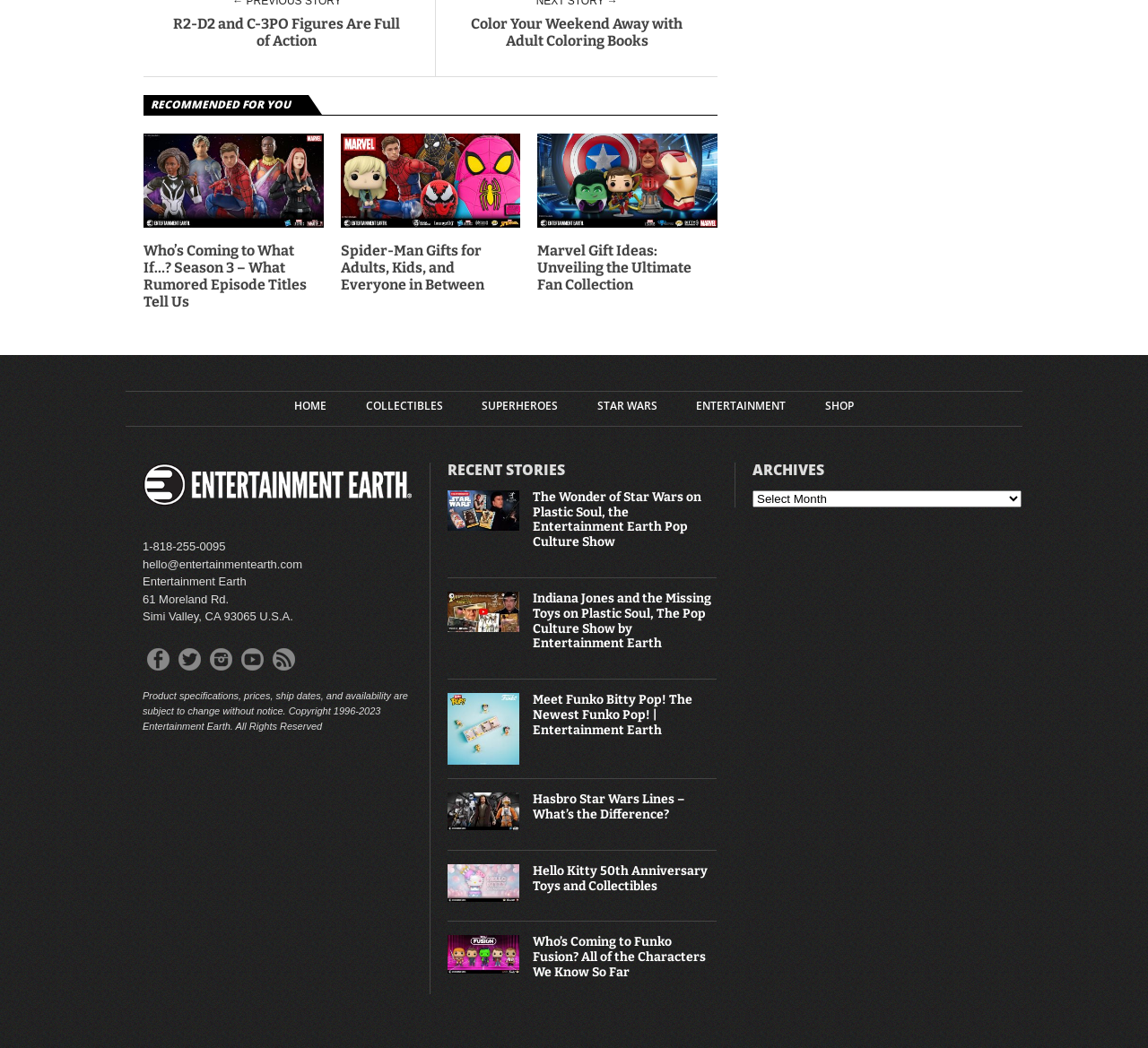Please mark the clickable region by giving the bounding box coordinates needed to complete this instruction: "Click on the 'Entertainment Earth News' link".

[0.124, 0.473, 0.359, 0.486]